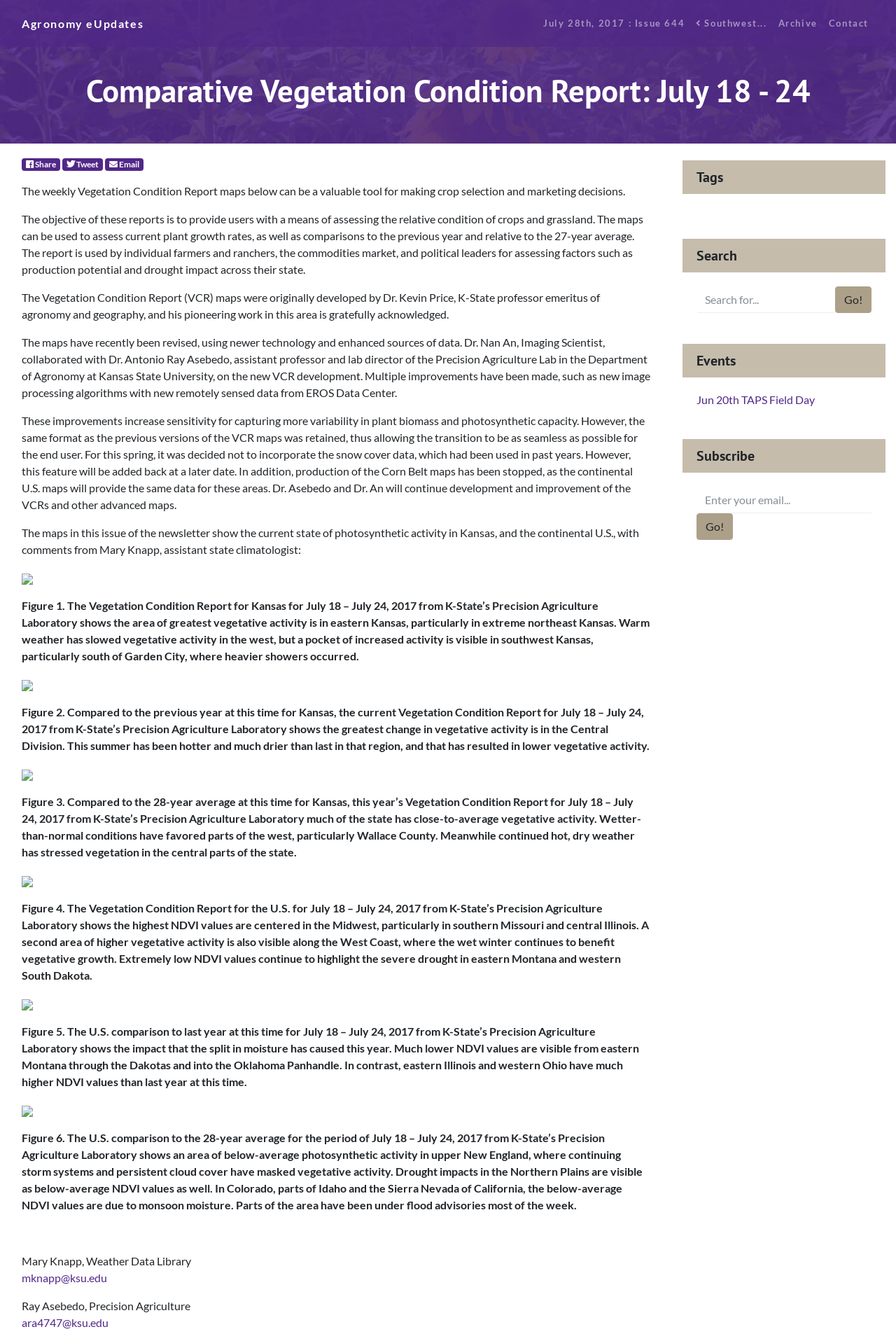Identify the bounding box coordinates necessary to click and complete the given instruction: "Share on Facebook".

[0.024, 0.118, 0.067, 0.127]